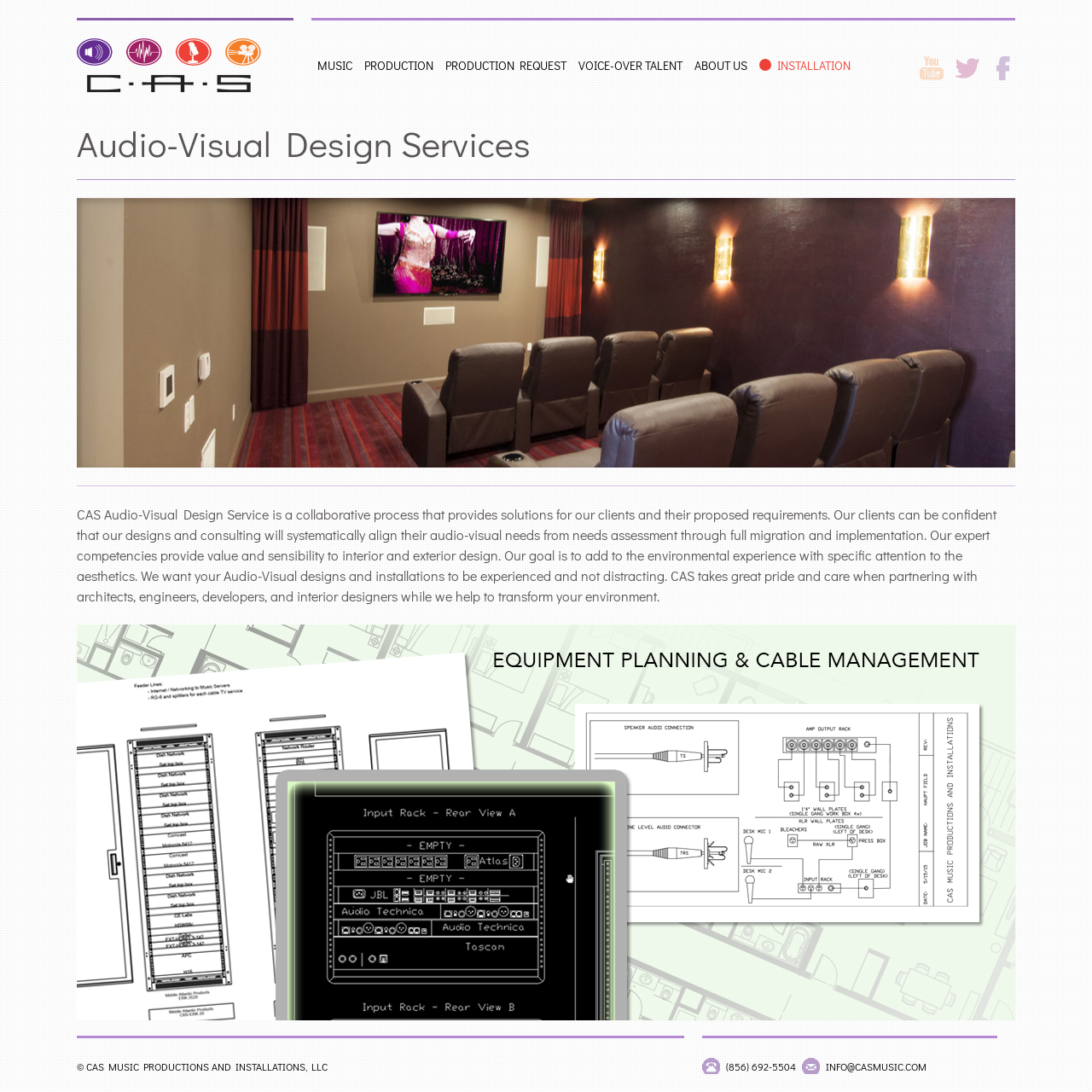Identify the bounding box coordinates of the HTML element based on this description: "Music".

[0.285, 0.035, 0.328, 0.084]